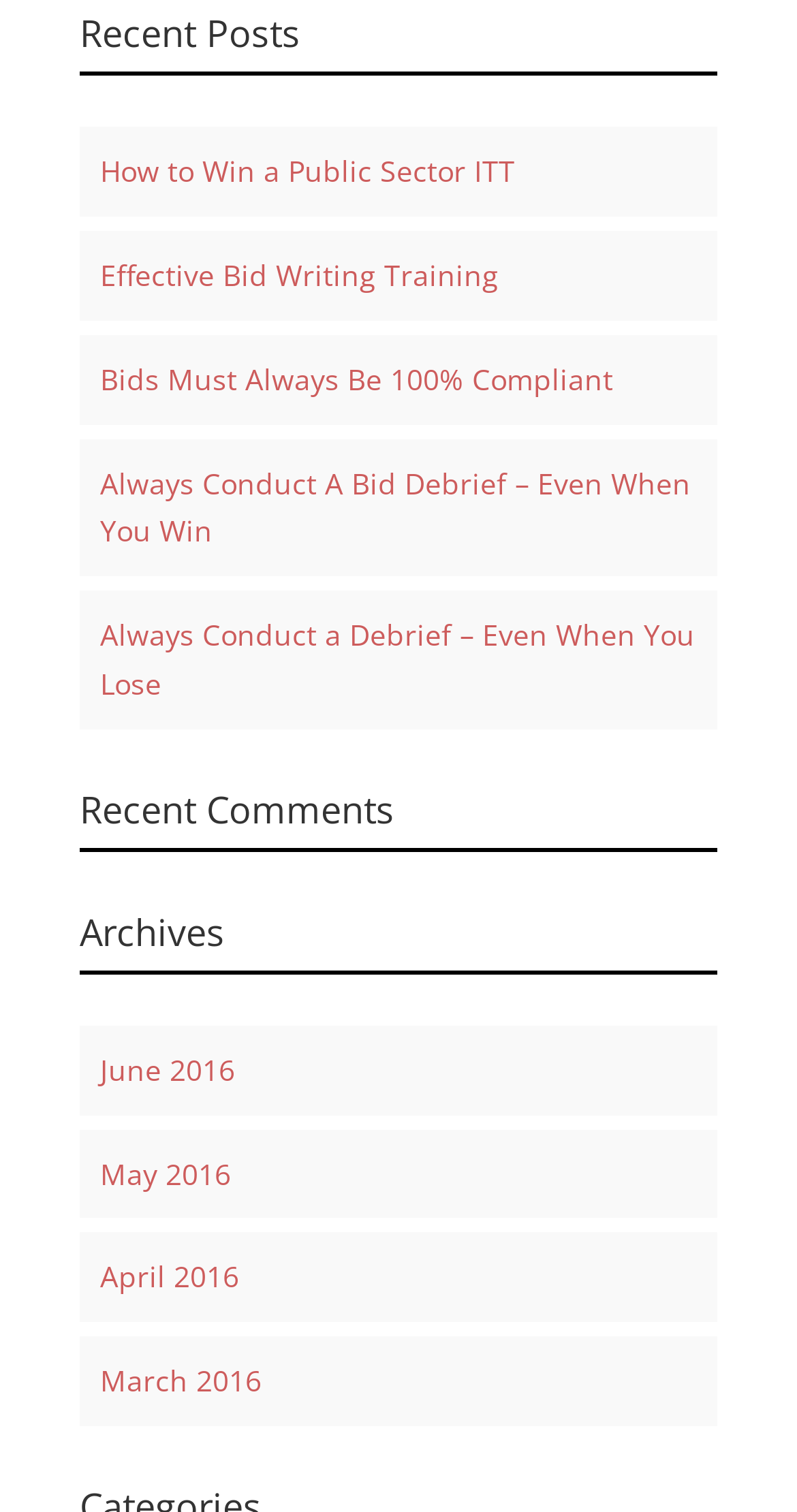Use one word or a short phrase to answer the question provided: 
What is the title of the second recent post?

Effective Bid Writing Training